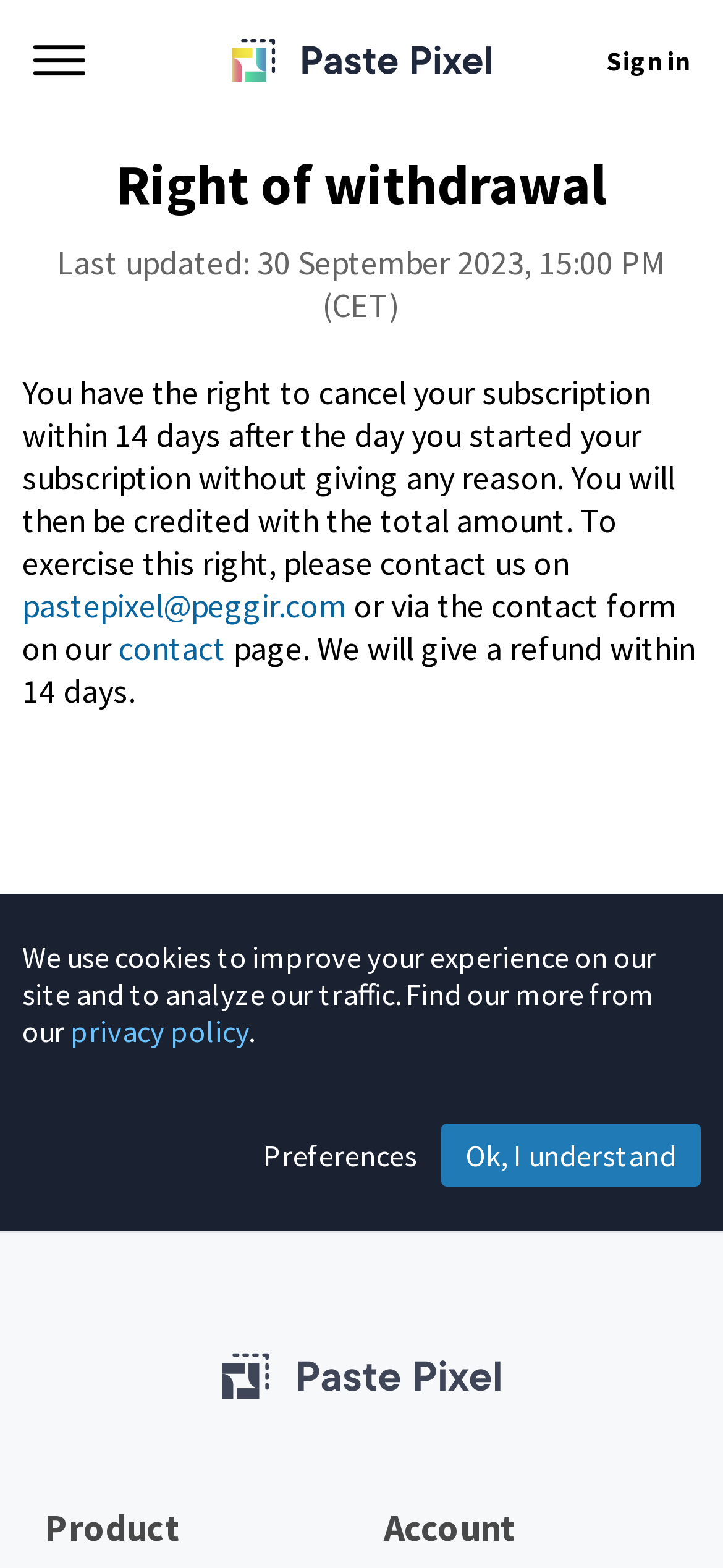Locate the bounding box coordinates of the element's region that should be clicked to carry out the following instruction: "Click on the 'Sign in' link". The coordinates need to be four float numbers between 0 and 1, i.e., [left, top, right, bottom].

[0.823, 0.021, 0.969, 0.056]